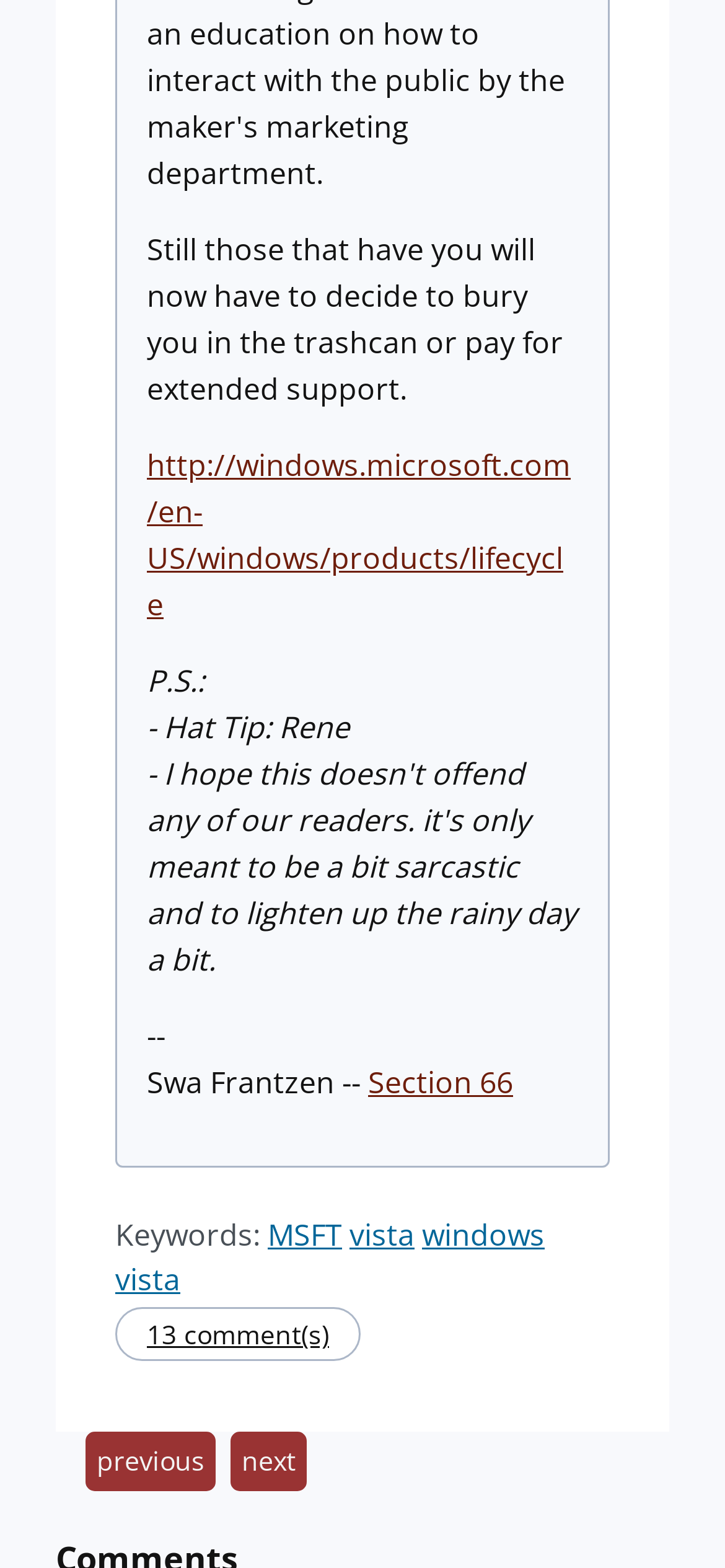Determine the bounding box coordinates for the clickable element required to fulfill the instruction: "visit the windows lifecycle page". Provide the coordinates as four float numbers between 0 and 1, i.e., [left, top, right, bottom].

[0.203, 0.284, 0.787, 0.399]